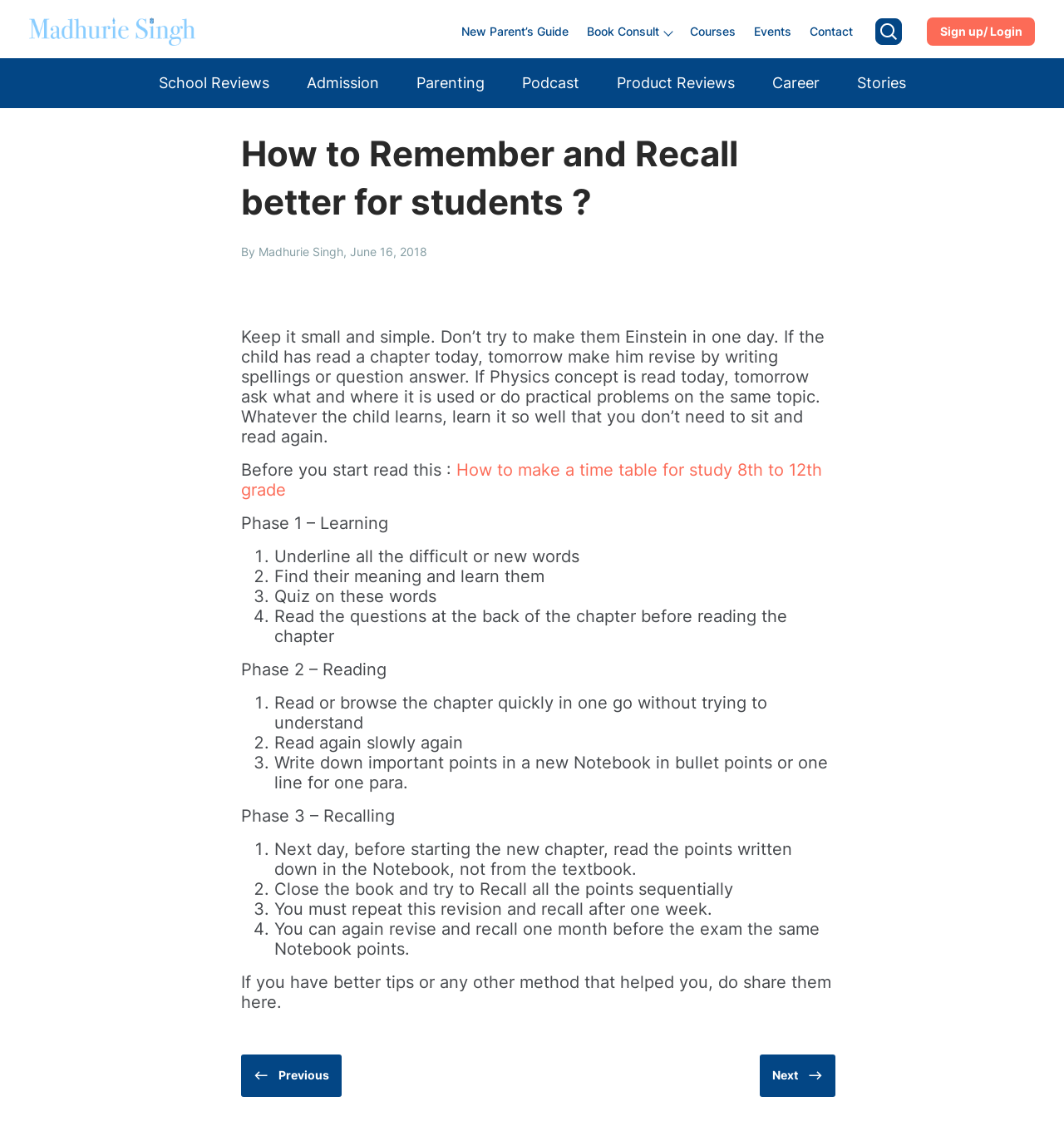Please locate the bounding box coordinates of the element that should be clicked to complete the given instruction: "Click on the 'New Parent’s Guide' link".

[0.434, 0.01, 0.534, 0.046]